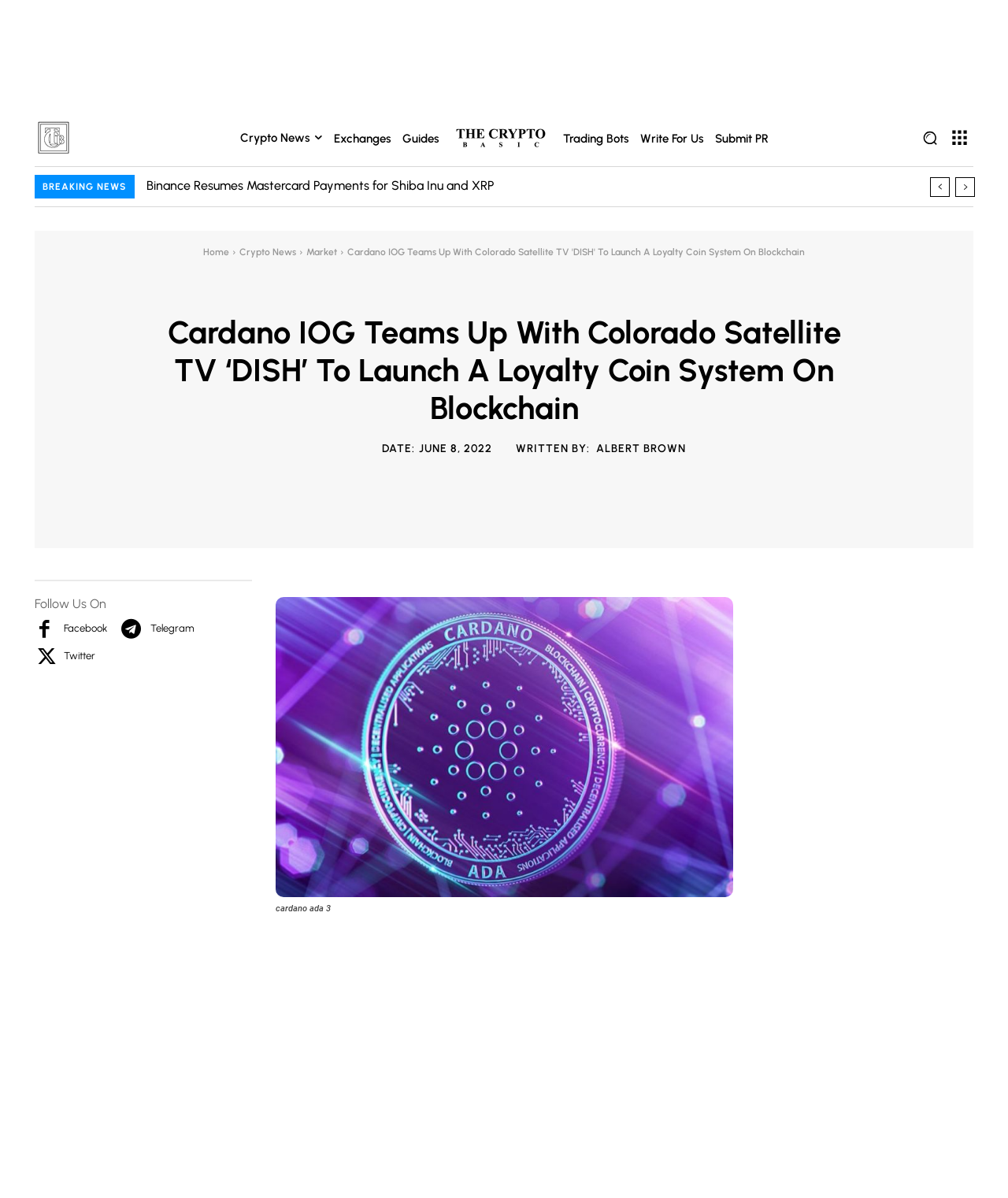Locate the bounding box coordinates of the clickable part needed for the task: "Click the 'Search' button".

[0.907, 0.102, 0.938, 0.128]